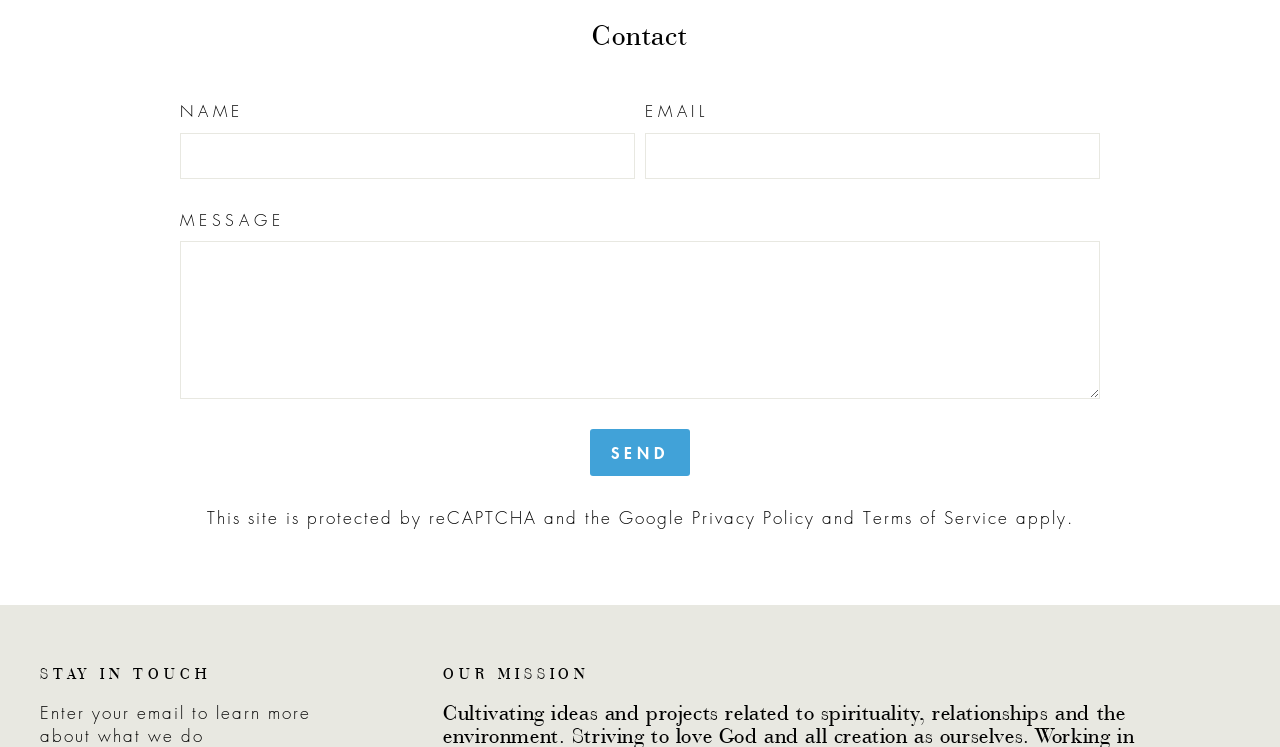Answer the following inquiry with a single word or phrase:
What are the two headings below the contact form?

STAY IN TOUCH, OUR MISSION